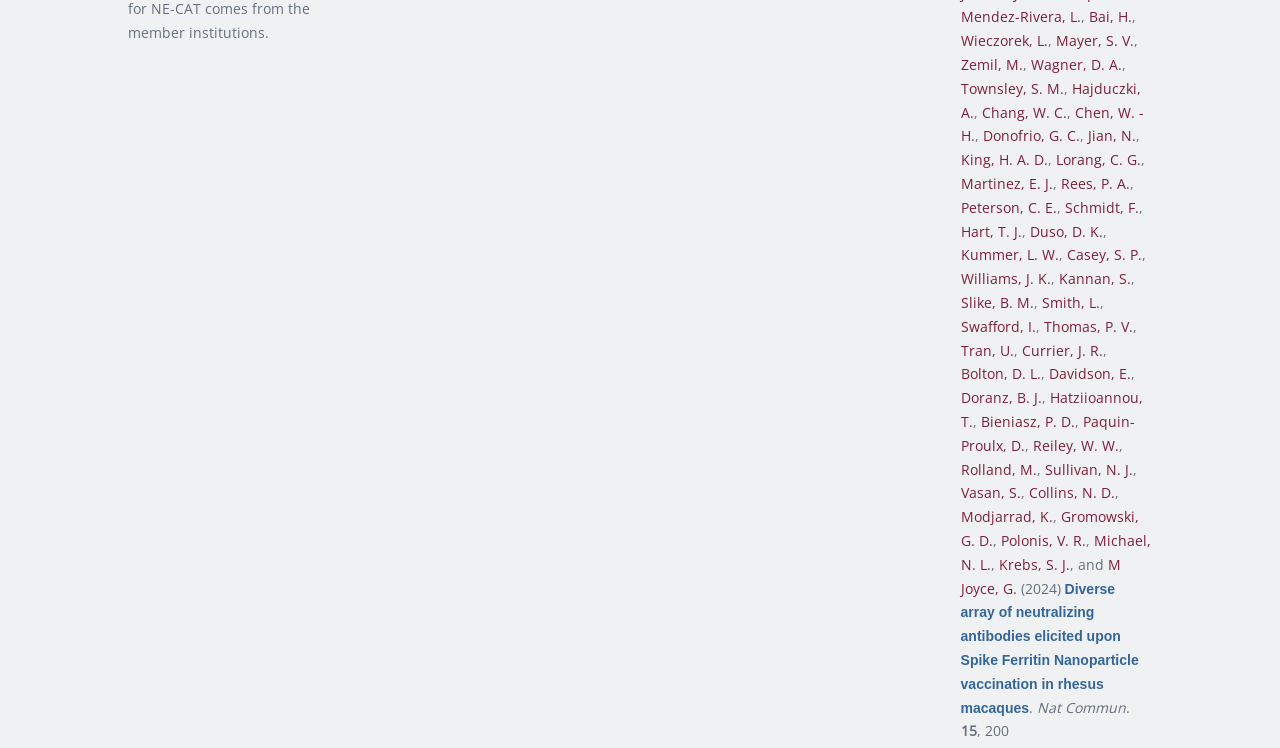Using the information in the image, could you please answer the following question in detail:
What is the title of the article?

I found the long text 'Diverse array of neutralizing antibodies elicited upon Spike Ferritin Nanoparticle vaccination in rhesus macaques' at the bottom of the page, which I assume is the title of the article.